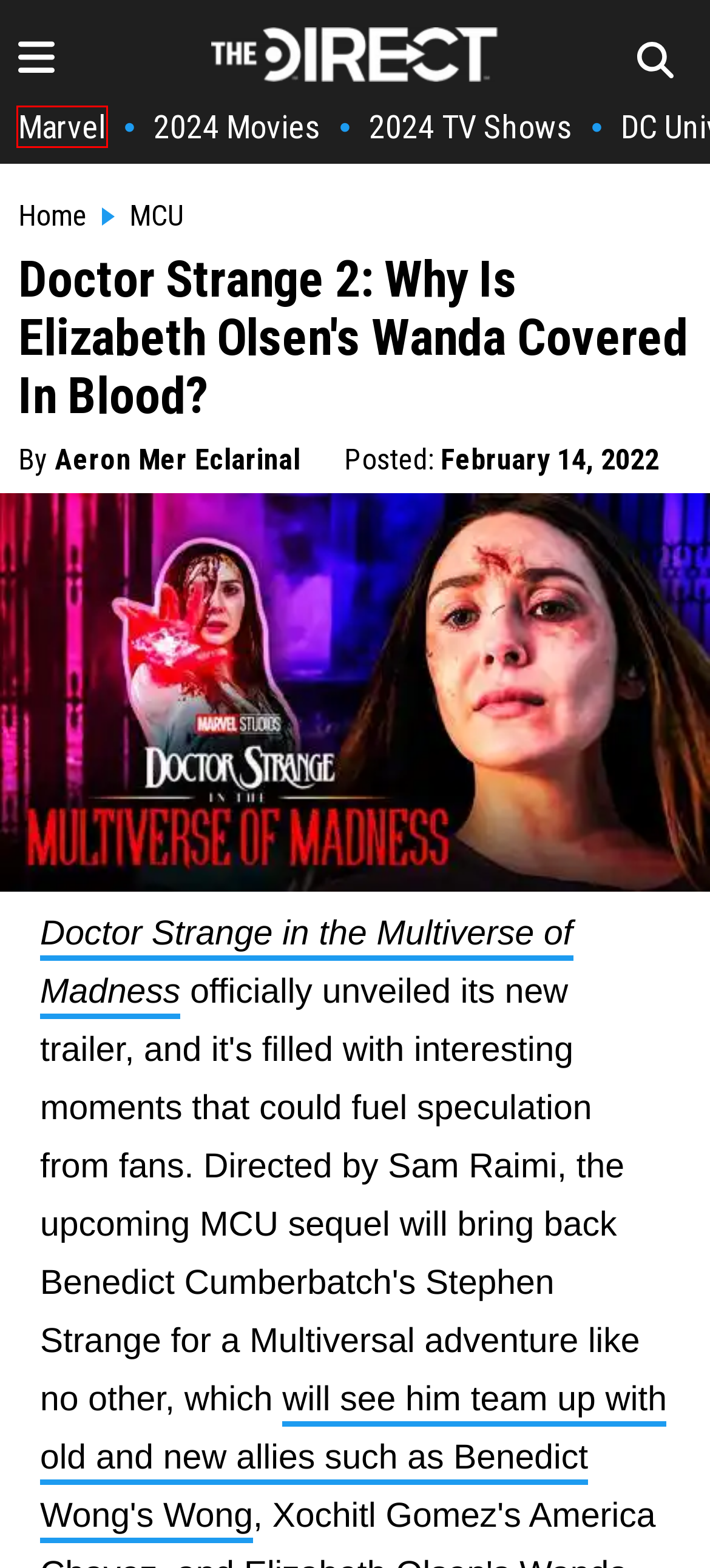You have a screenshot of a webpage with a red bounding box highlighting a UI element. Your task is to select the best webpage description that corresponds to the new webpage after clicking the element. Here are the descriptions:
A. Doctor Strange 2 in The Multiverse of Madness (2022) | News
B. New TV Series Coming Out: Every Release Date and Streaming Platform For 2024 | The Direct
C. Doctor Strange 2 Trailer Theory Explains Elizabeth Olsen's New Look
D. Sci-Fi Movies and Shows | Latest News | The Direct
E. The Direct | Breaking News for Entertainment Pop Culture
F. WandaVision's Westview Location Spotted In Doctor Strange 2 (Photos)
G. New Movies Coming Out: Upcoming Movie Release Dates for 2024 and Beyond | The Direct
H. MCU News | Marvel Cinematic Universe Latest Rumors

H